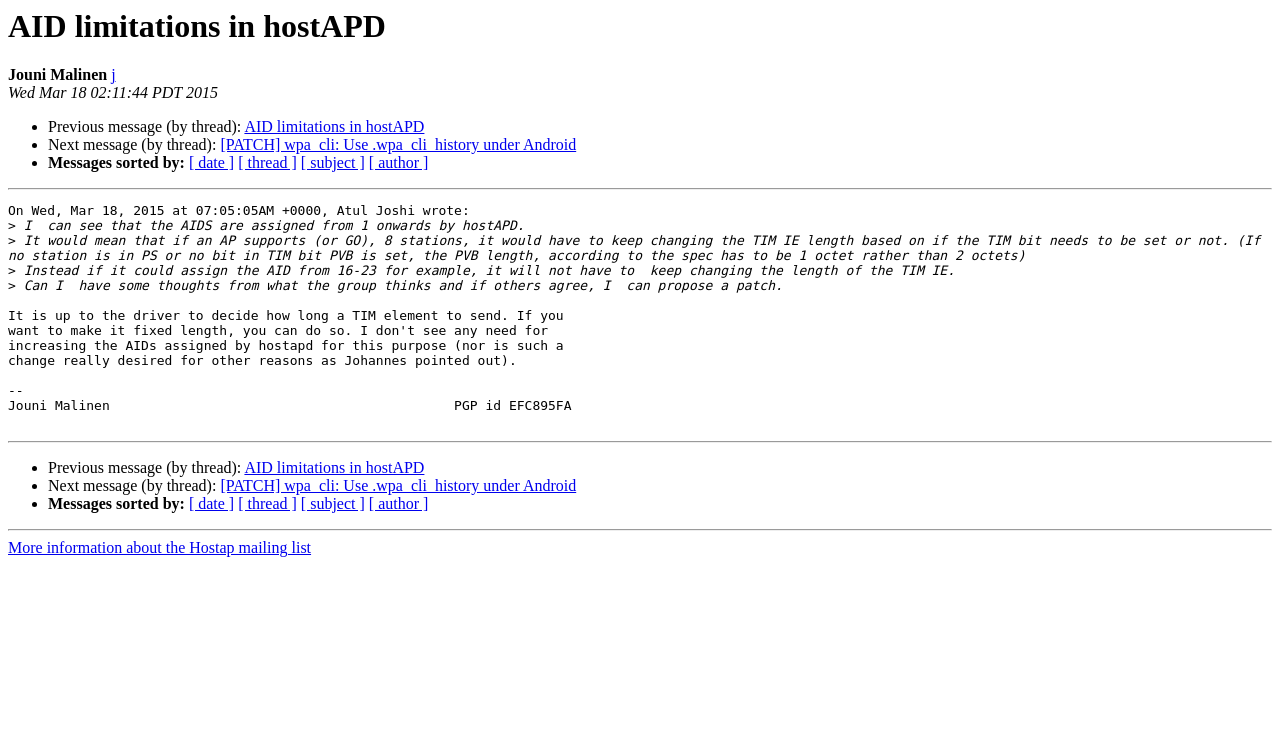Locate the bounding box coordinates of the item that should be clicked to fulfill the instruction: "View next message".

[0.172, 0.181, 0.45, 0.203]